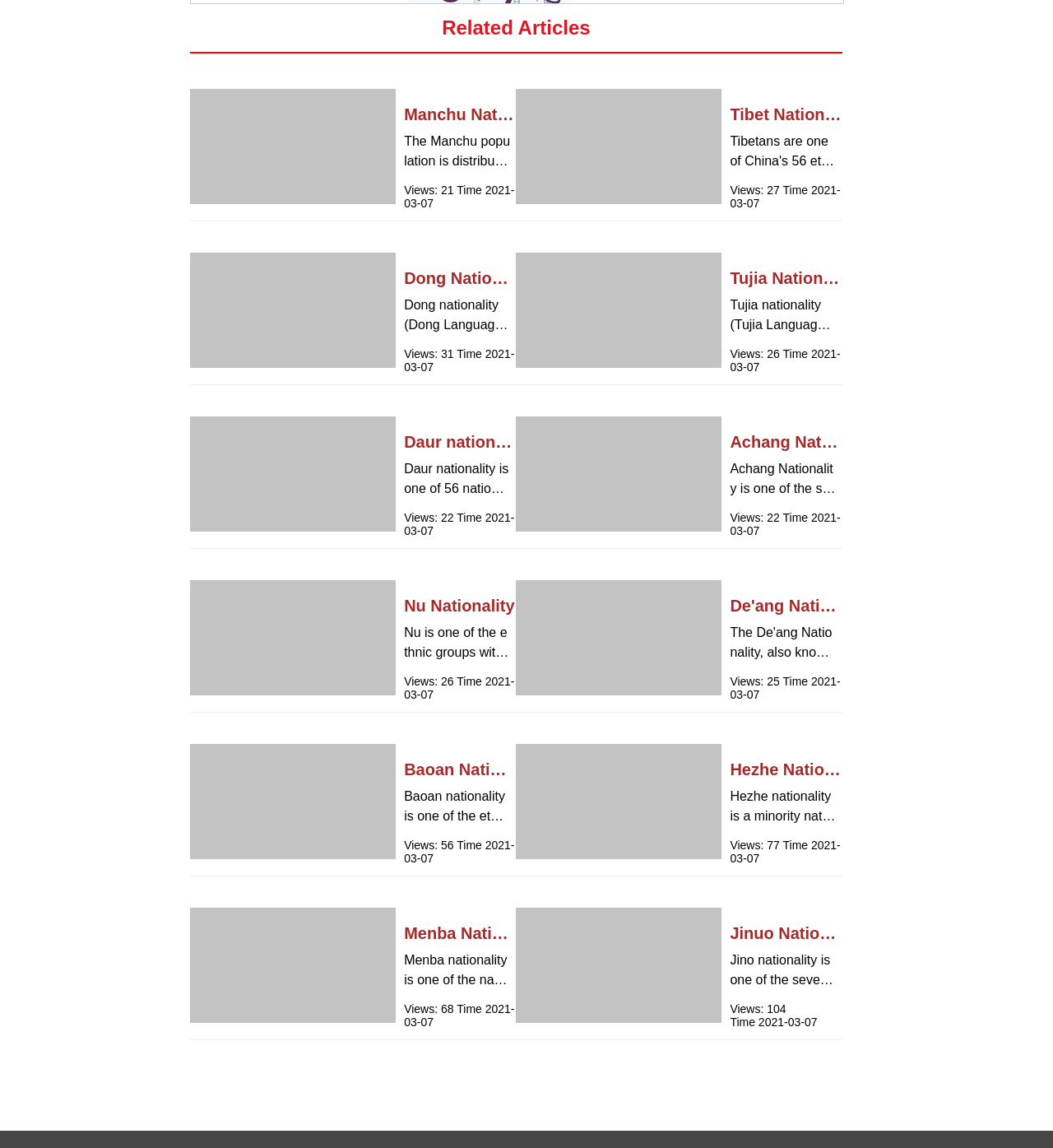Please pinpoint the bounding box coordinates for the region I should click to adhere to this instruction: "Explore Daur Nationality".

[0.384, 0.362, 0.49, 0.4]